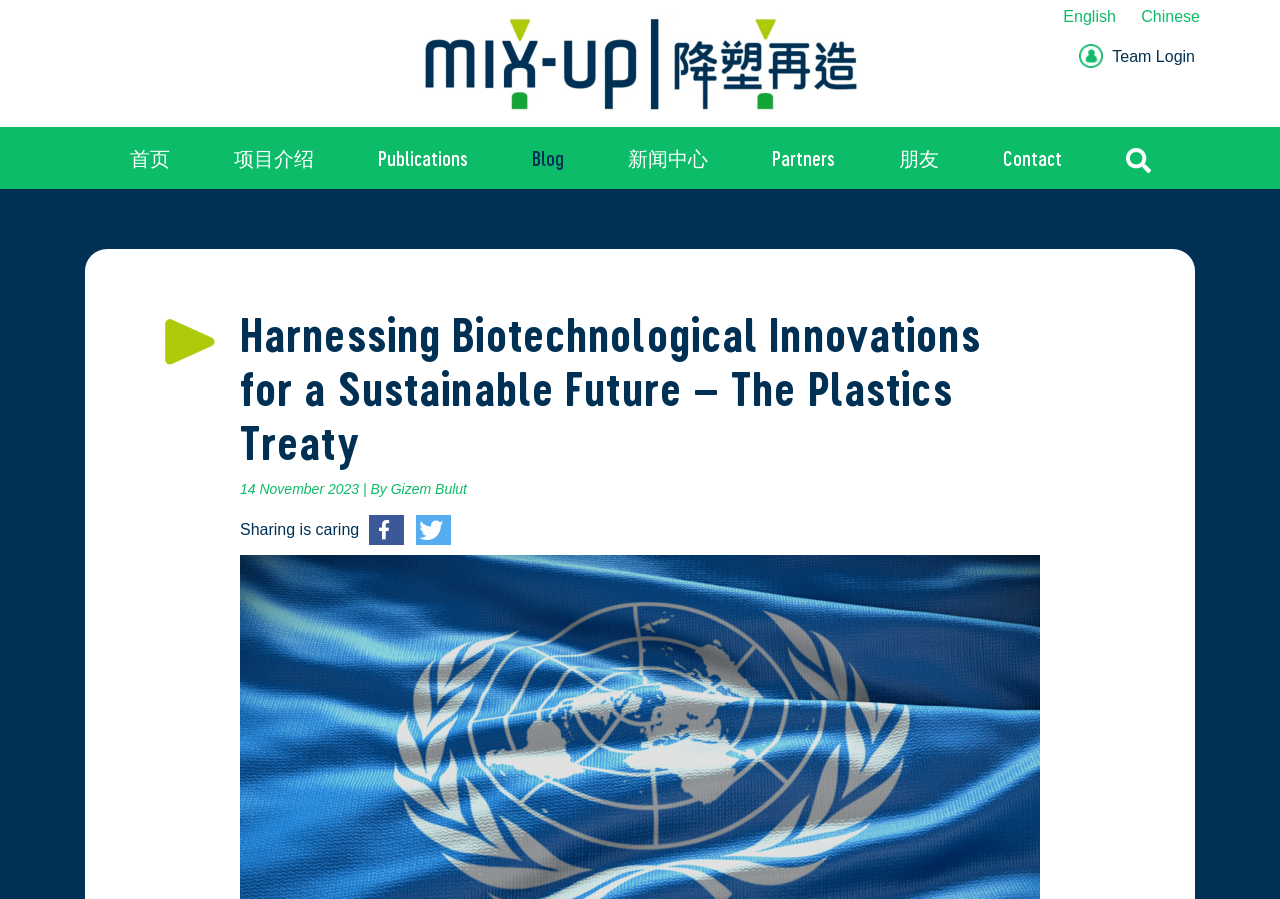Determine the bounding box coordinates of the clickable region to follow the instruction: "Click the Team Login link".

[0.843, 0.053, 0.934, 0.072]